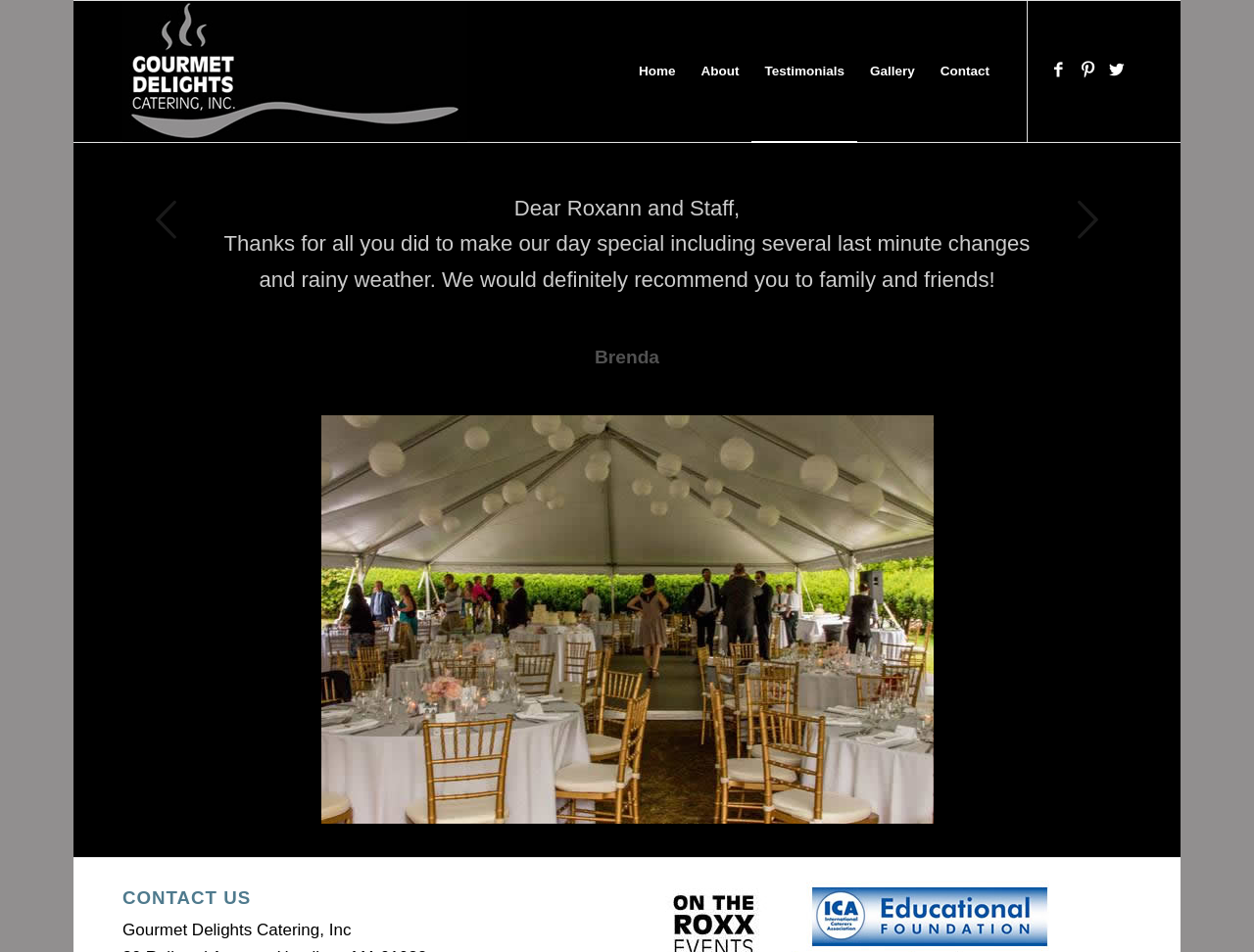What is the purpose of the webpage?
Based on the screenshot, give a detailed explanation to answer the question.

The webpage appears to be dedicated to showcasing testimonials from satisfied customers, as evidenced by the presence of quotes and names of individuals who have used the catering services.